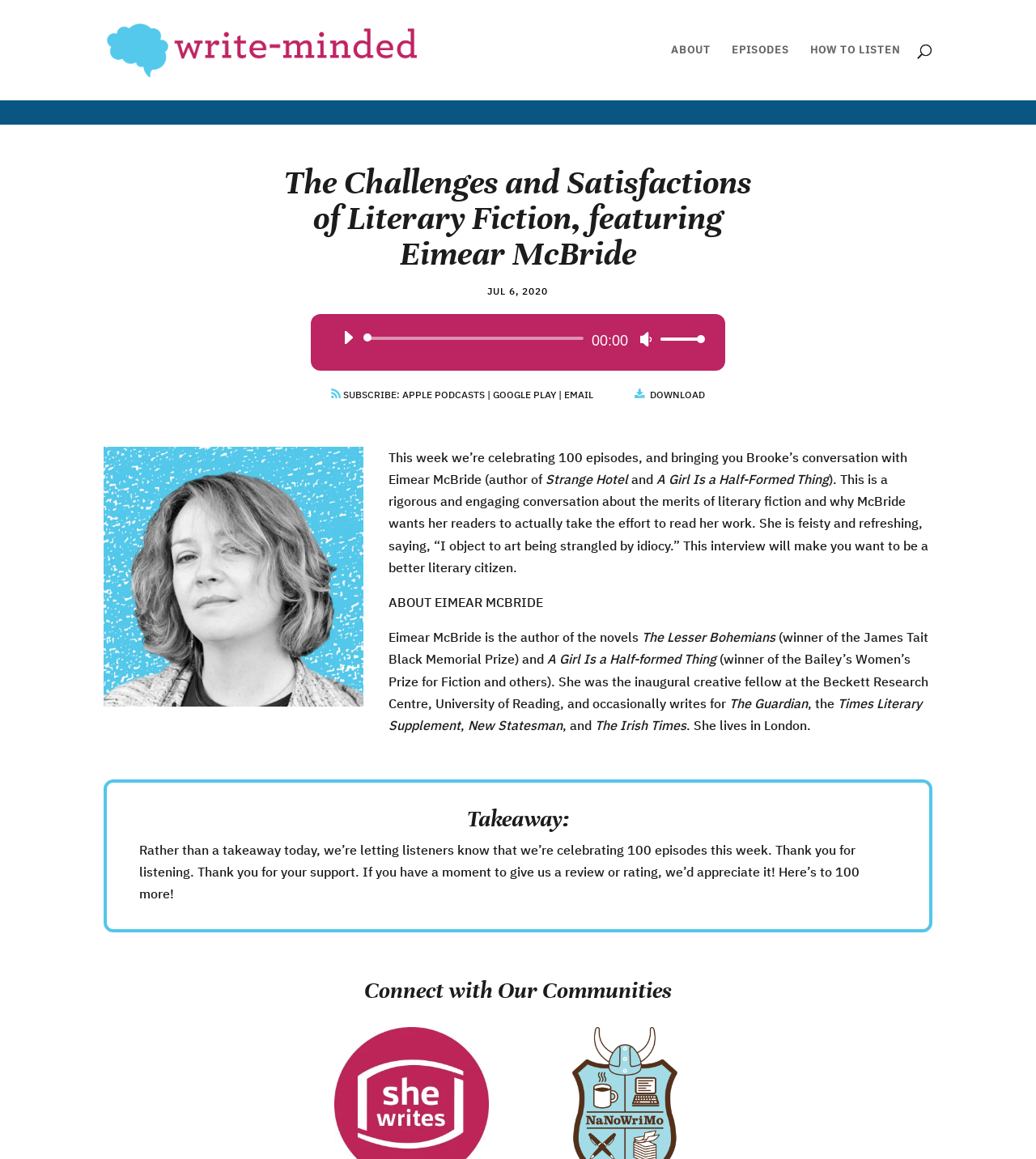Determine the webpage's heading and output its text content.

The Challenges and Satisfactions of Literary Fiction, featuring Eimear McBride